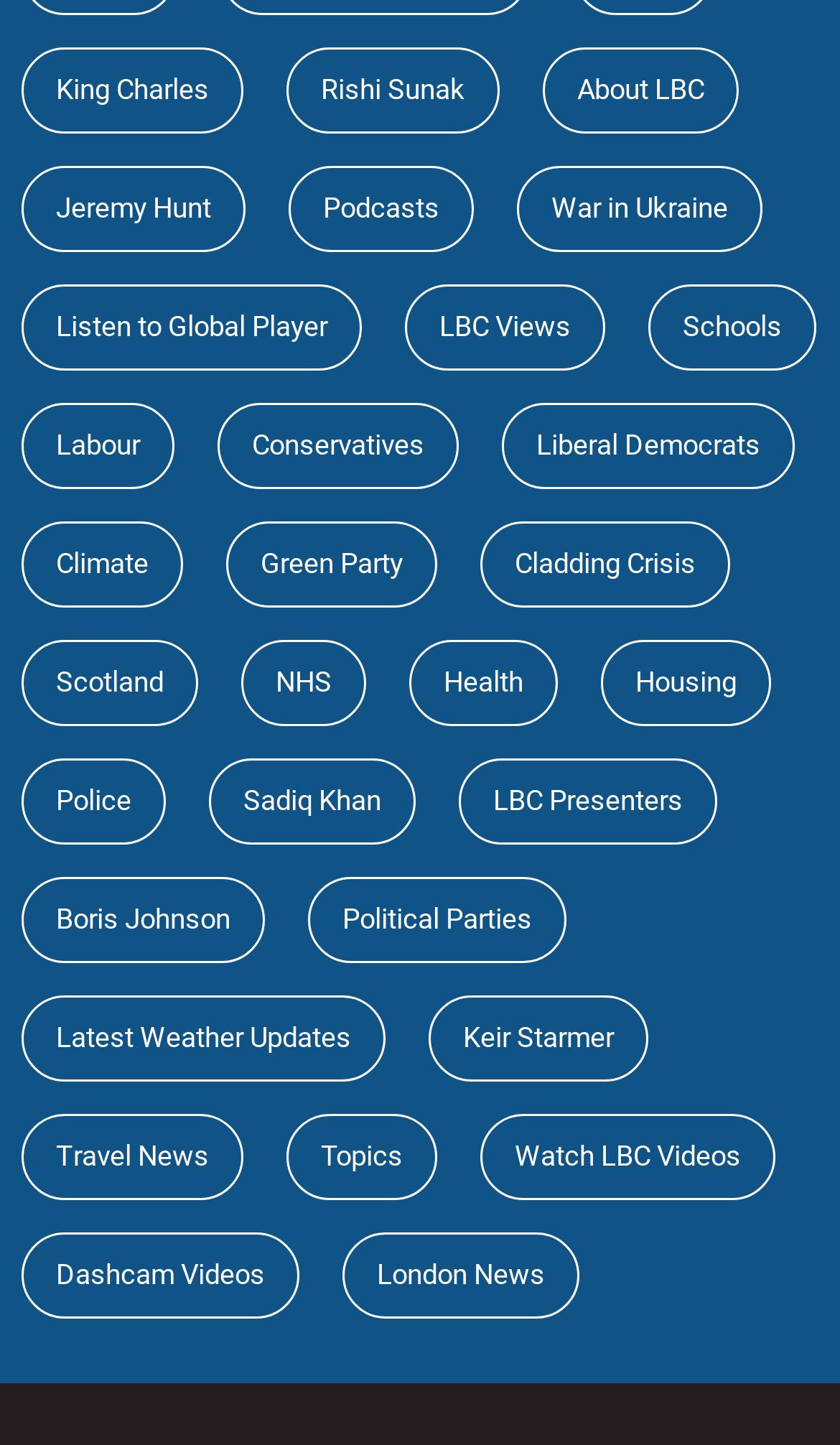Determine the bounding box coordinates of the region that needs to be clicked to achieve the task: "Watch LBC Videos".

[0.572, 0.77, 0.923, 0.83]